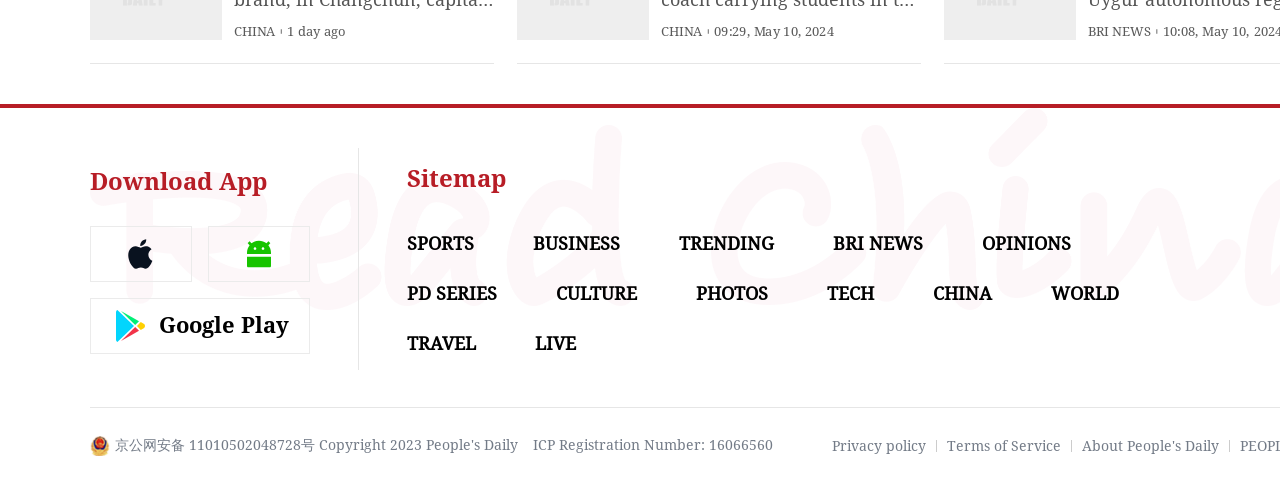Answer this question using a single word or a brief phrase:
What is the name of the app that can be downloaded?

People's Daily English language App